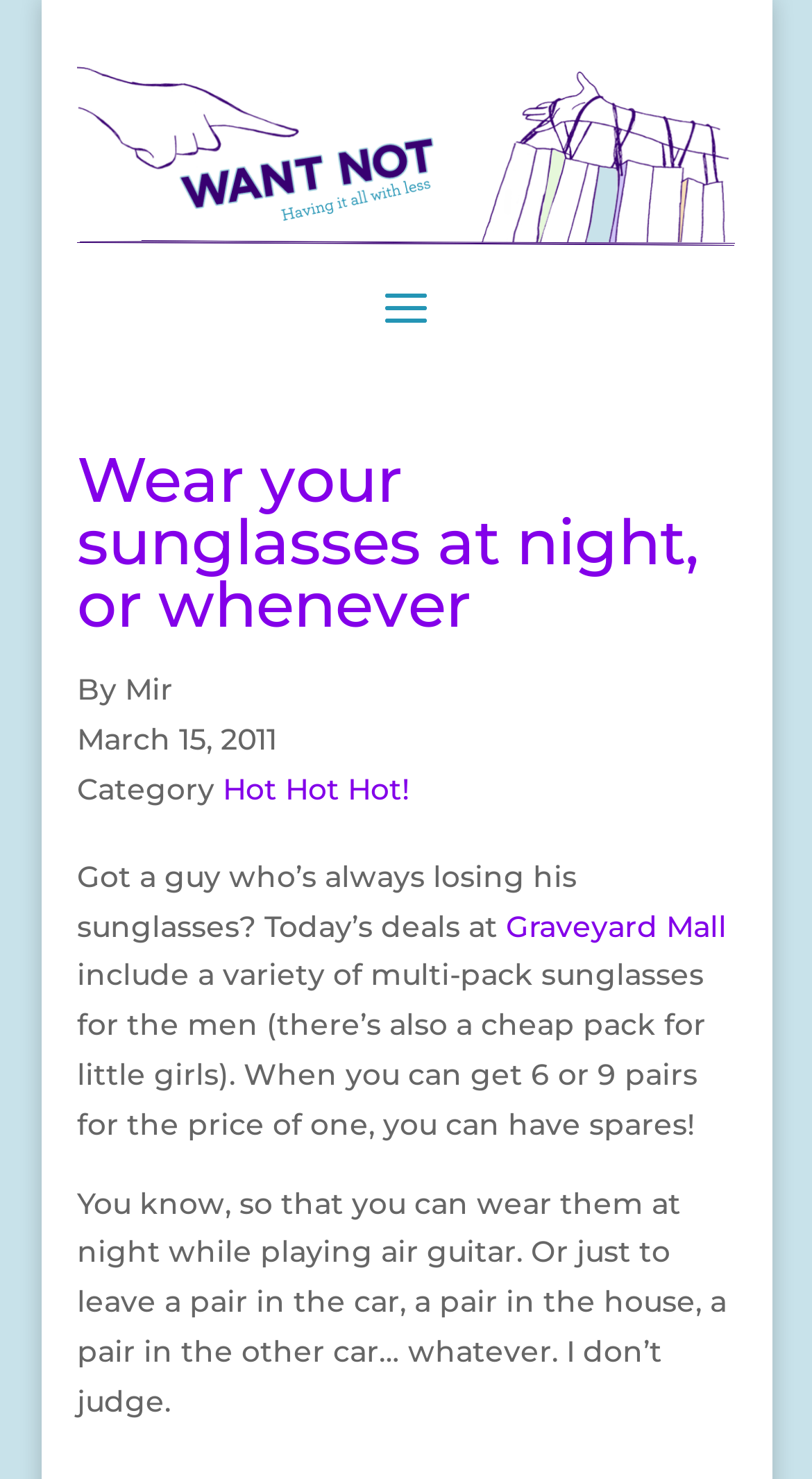What is the date of the article?
Please provide a single word or phrase as the answer based on the screenshot.

March 15, 2011